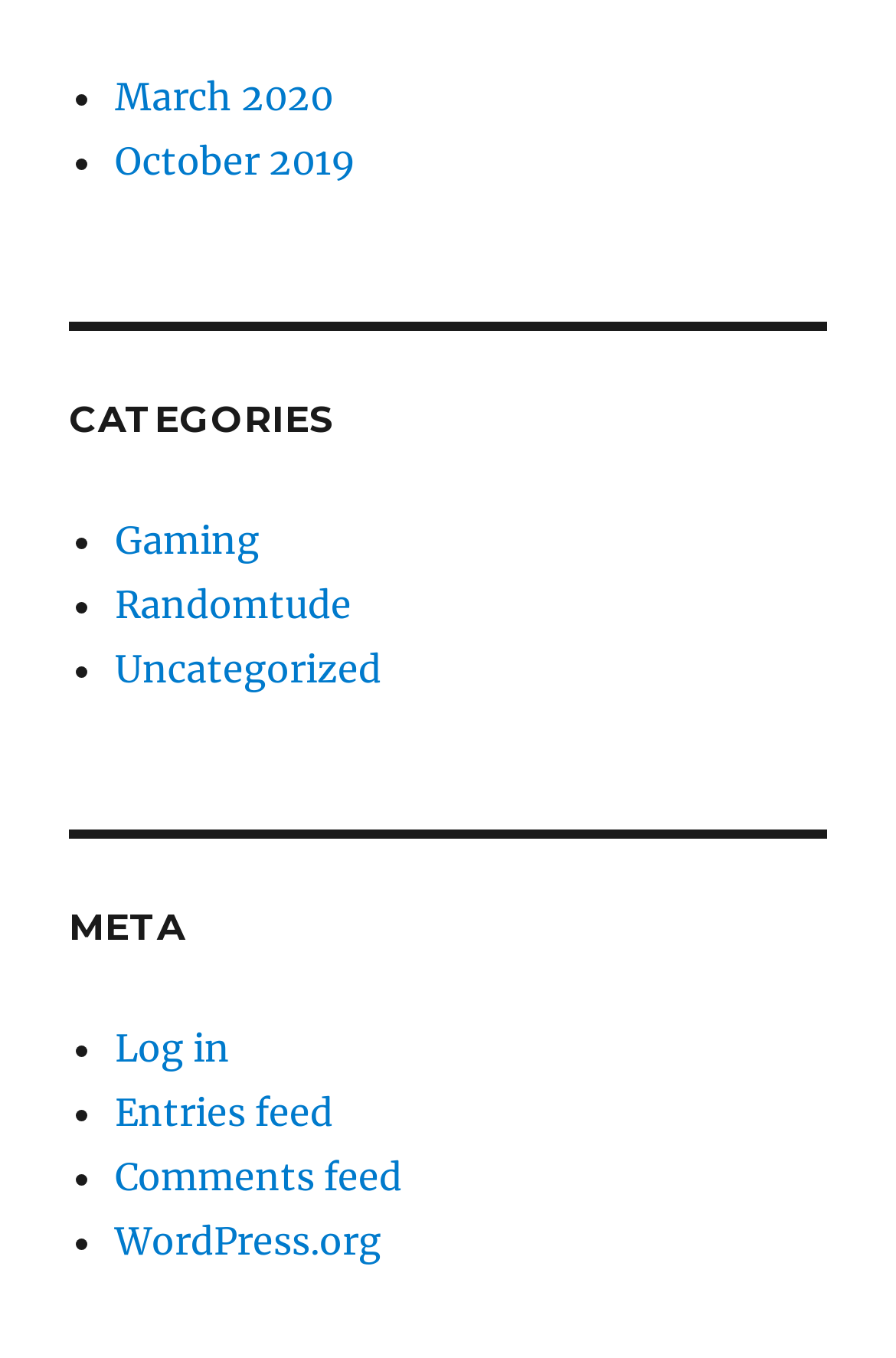Please provide a detailed answer to the question below by examining the image:
How many links are there in the META section?

I counted the number of links under the 'META' heading, which are 'Log in', 'Entries feed', 'Comments feed', and 'WordPress.org'. There are 5 links in total.